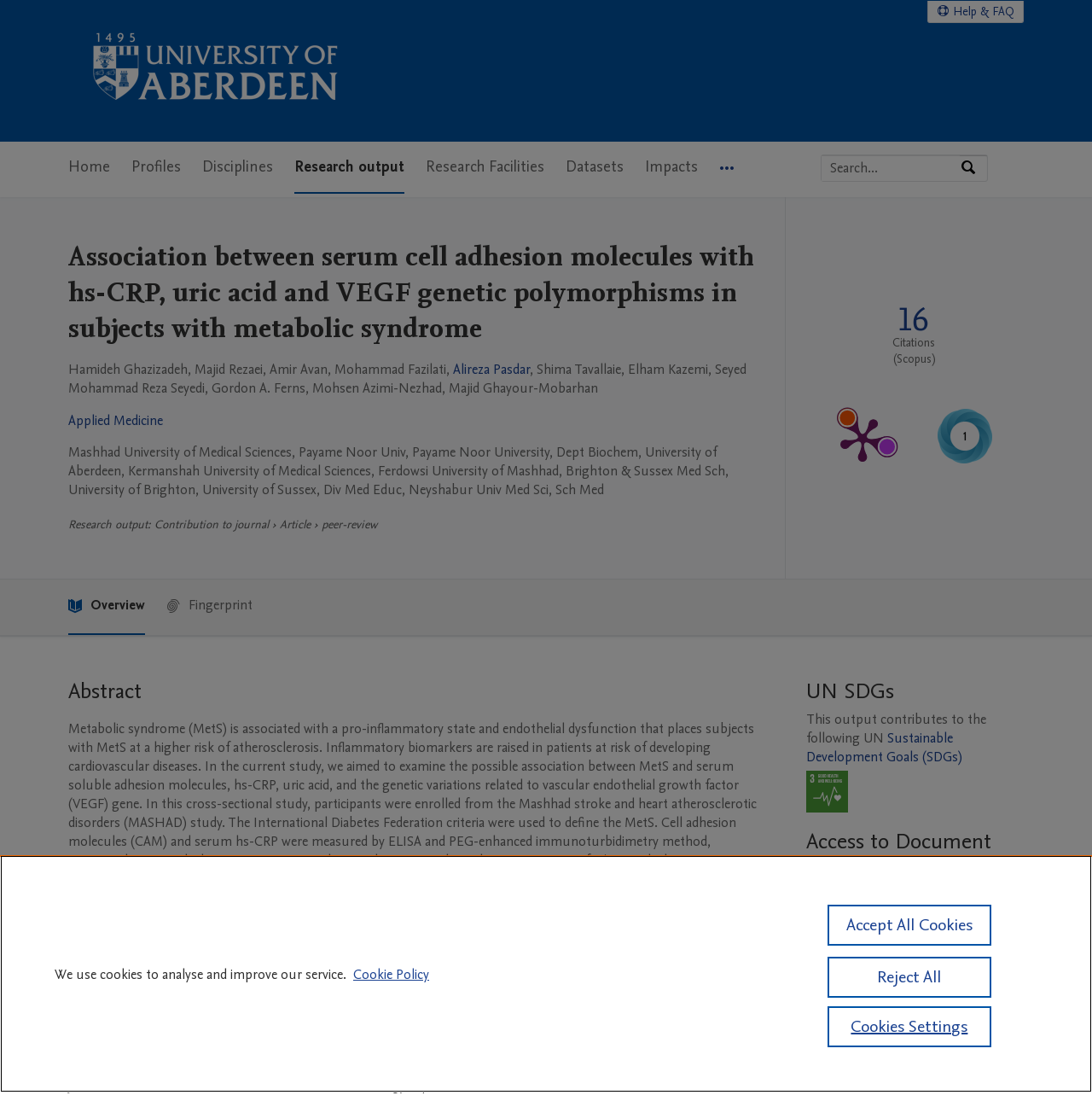Kindly provide the bounding box coordinates of the section you need to click on to fulfill the given instruction: "View publication metrics".

[0.719, 0.178, 0.93, 0.525]